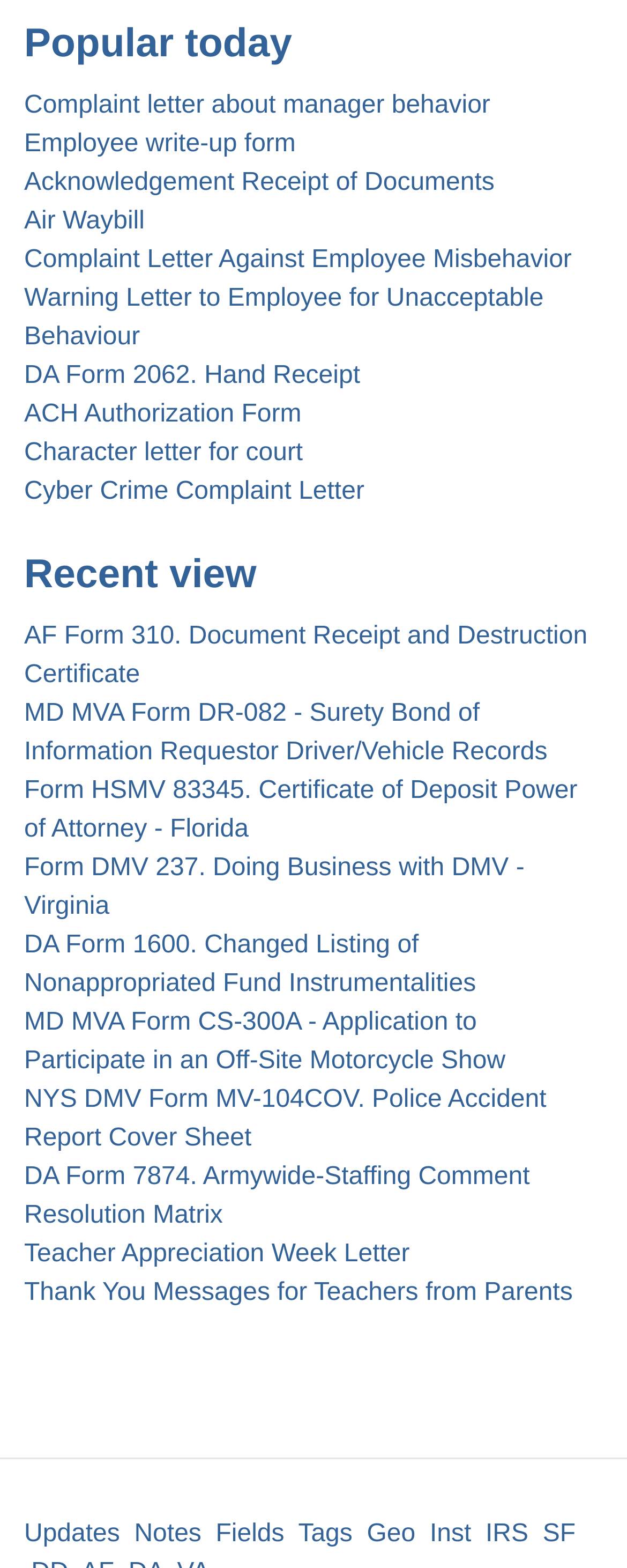Locate the bounding box coordinates of the area to click to fulfill this instruction: "Check Updates". The bounding box should be presented as four float numbers between 0 and 1, in the order [left, top, right, bottom].

[0.038, 0.97, 0.191, 0.987]